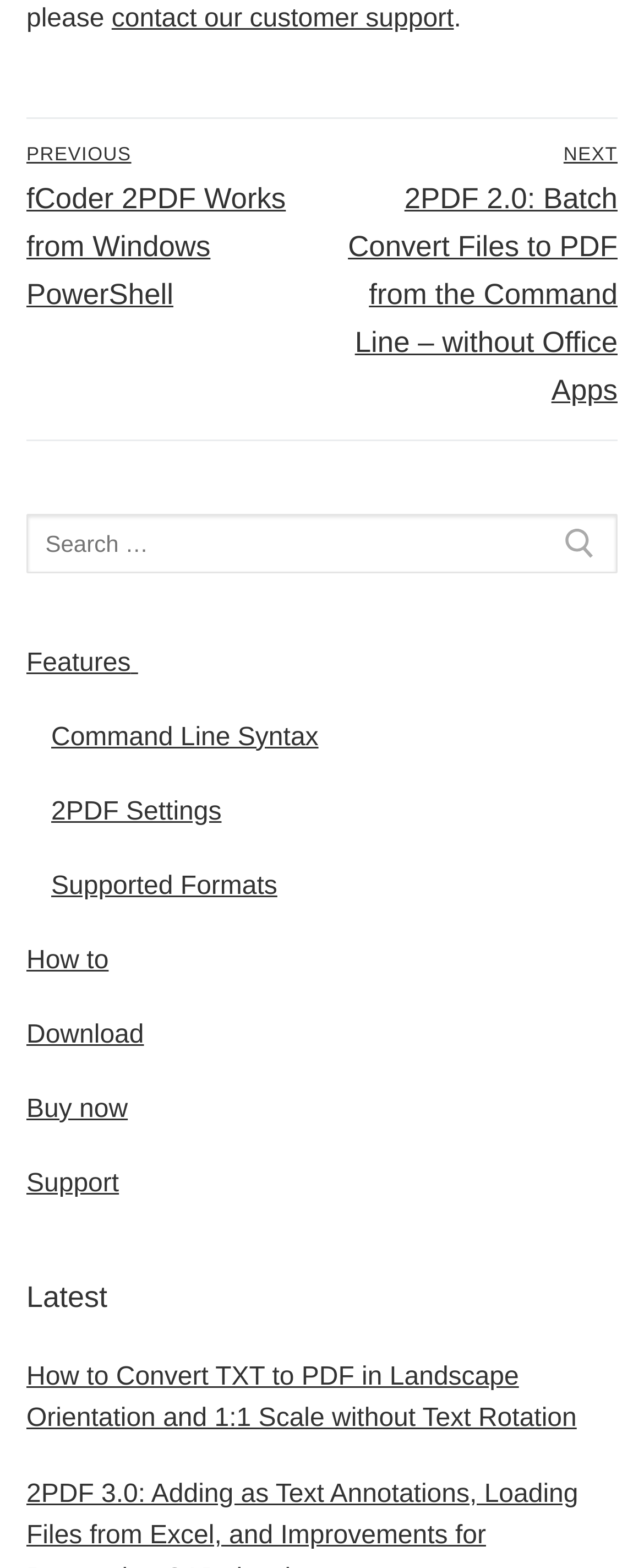Determine the bounding box coordinates for the clickable element to execute this instruction: "contact customer support". Provide the coordinates as four float numbers between 0 and 1, i.e., [left, top, right, bottom].

[0.173, 0.004, 0.705, 0.021]